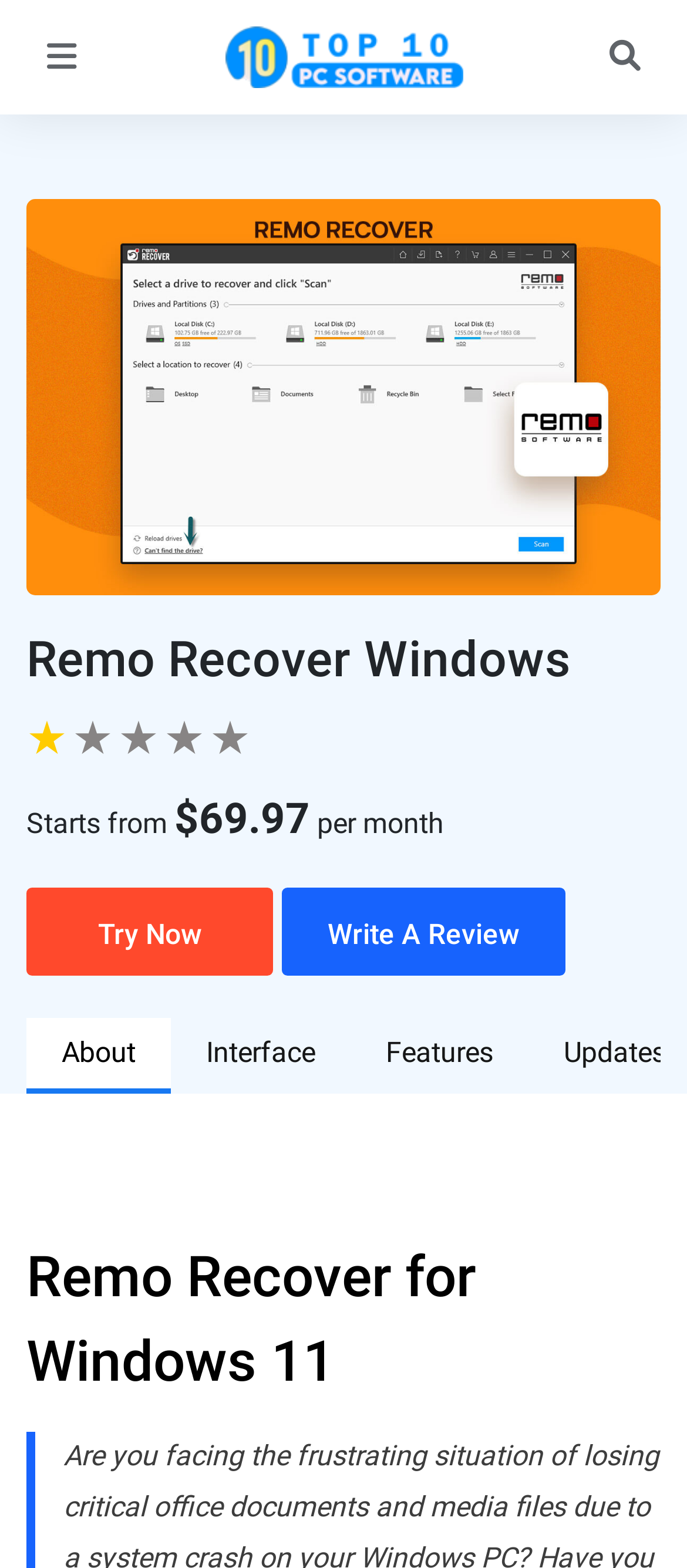Given the element description "parent_node: Product Categories aria-label="Search"", identify the bounding box of the corresponding UI element.

[0.859, 0.014, 0.962, 0.059]